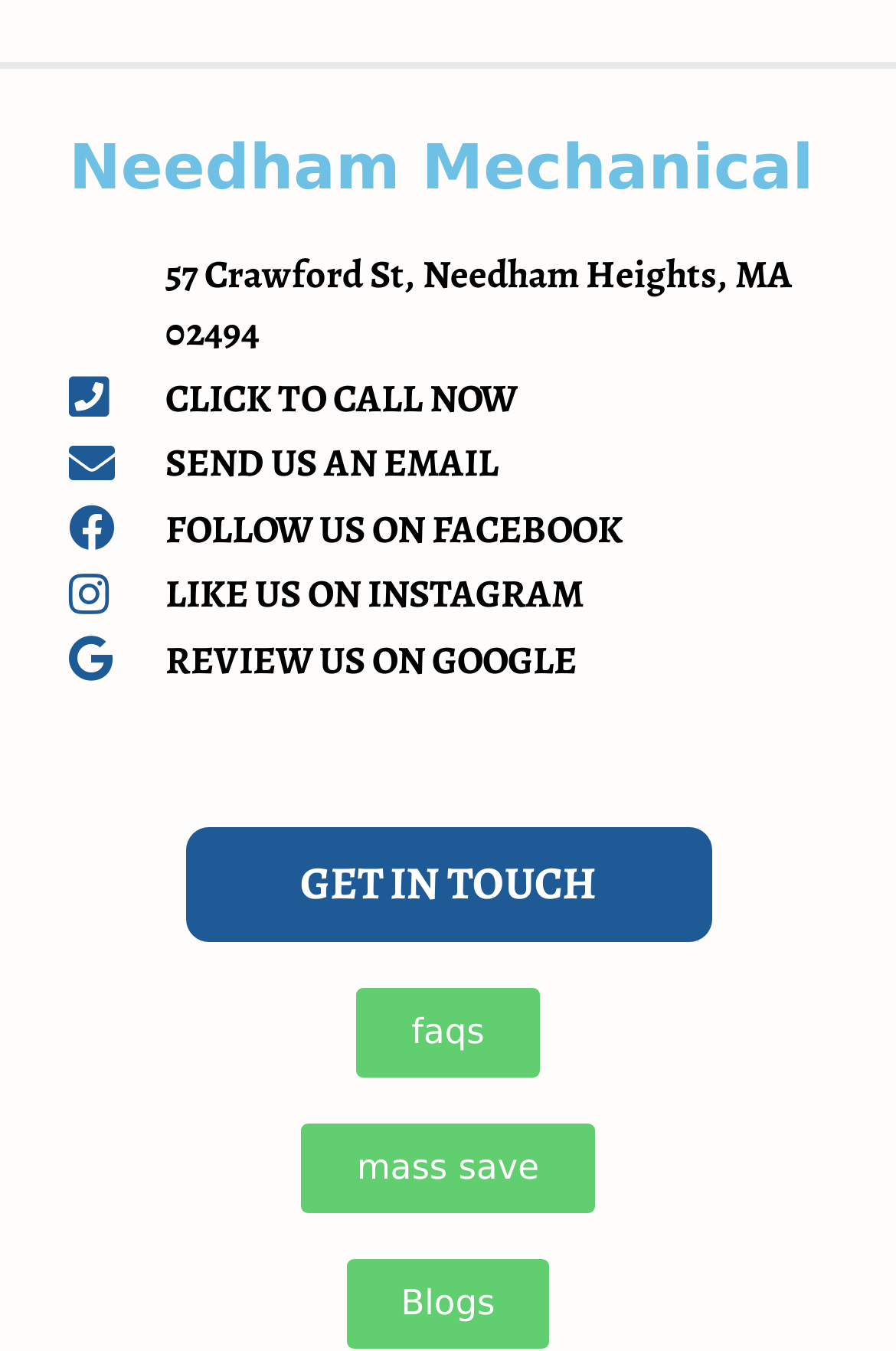Please identify the bounding box coordinates of the element I should click to complete this instruction: 'View business address'. The coordinates should be given as four float numbers between 0 and 1, like this: [left, top, right, bottom].

[0.077, 0.181, 0.923, 0.268]